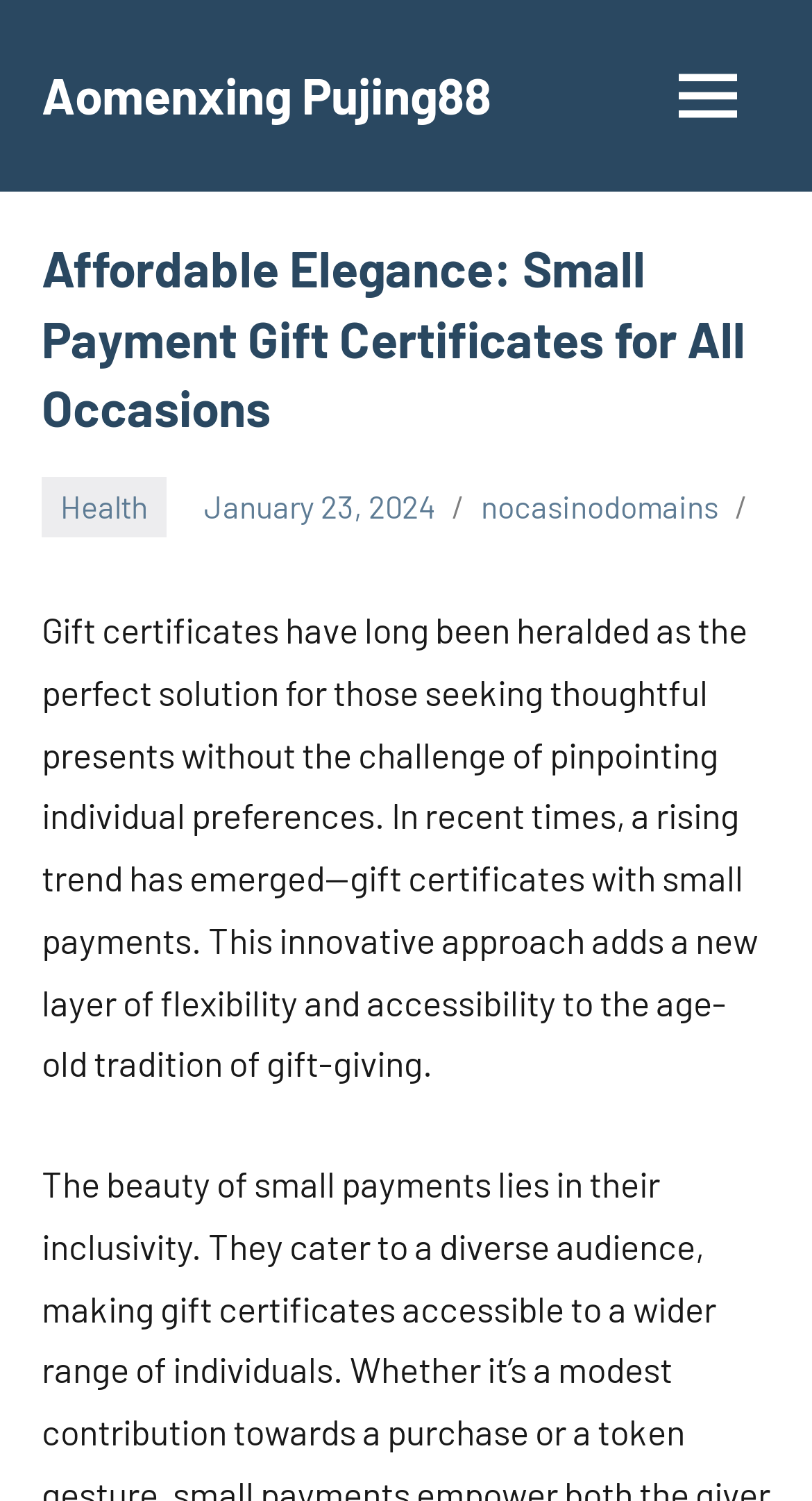Please provide a detailed answer to the question below based on the screenshot: 
What is the category of gifts mentioned?

The category of gifts mentioned is Health, which is a link on the webpage.